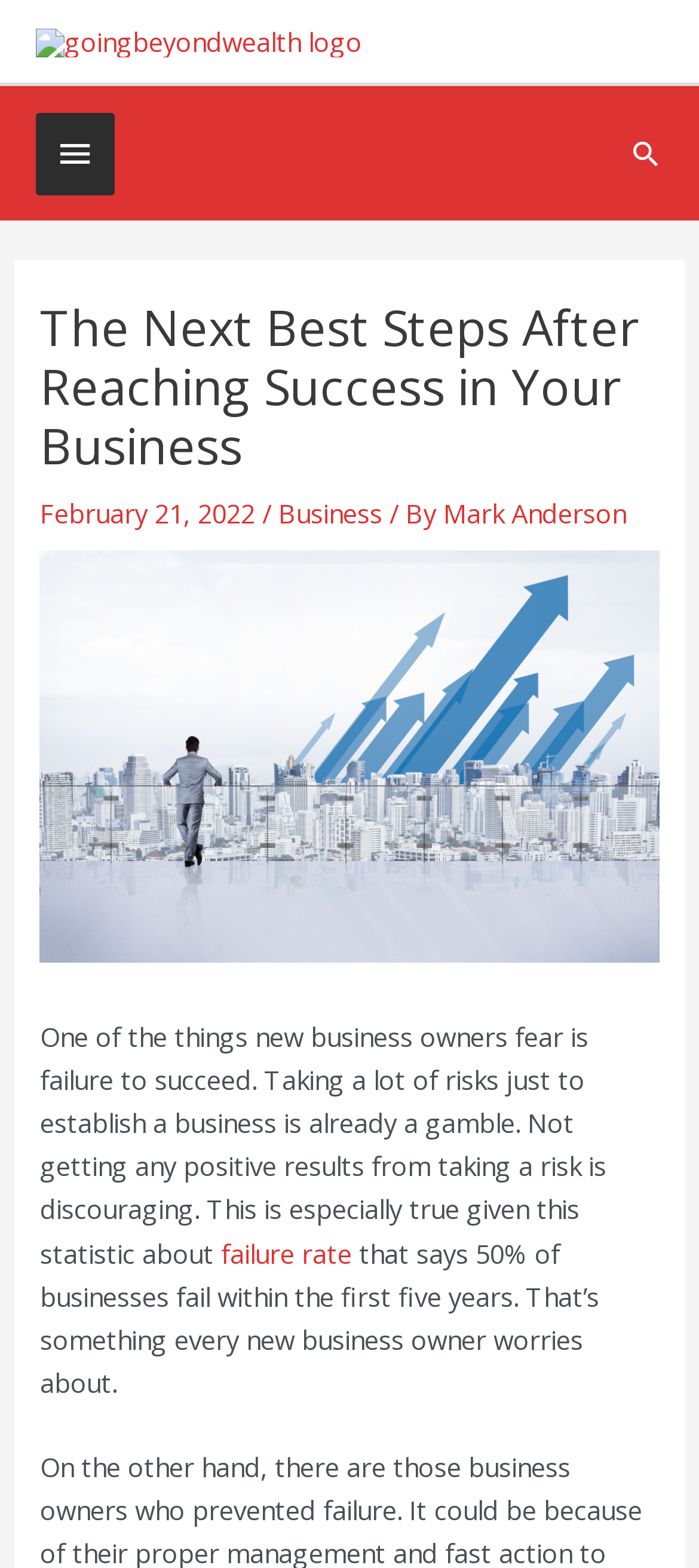Using the element description: "Search", determine the bounding box coordinates. The coordinates should be in the format [left, top, right, bottom], with values between 0 and 1.

[0.9, 0.087, 0.949, 0.109]